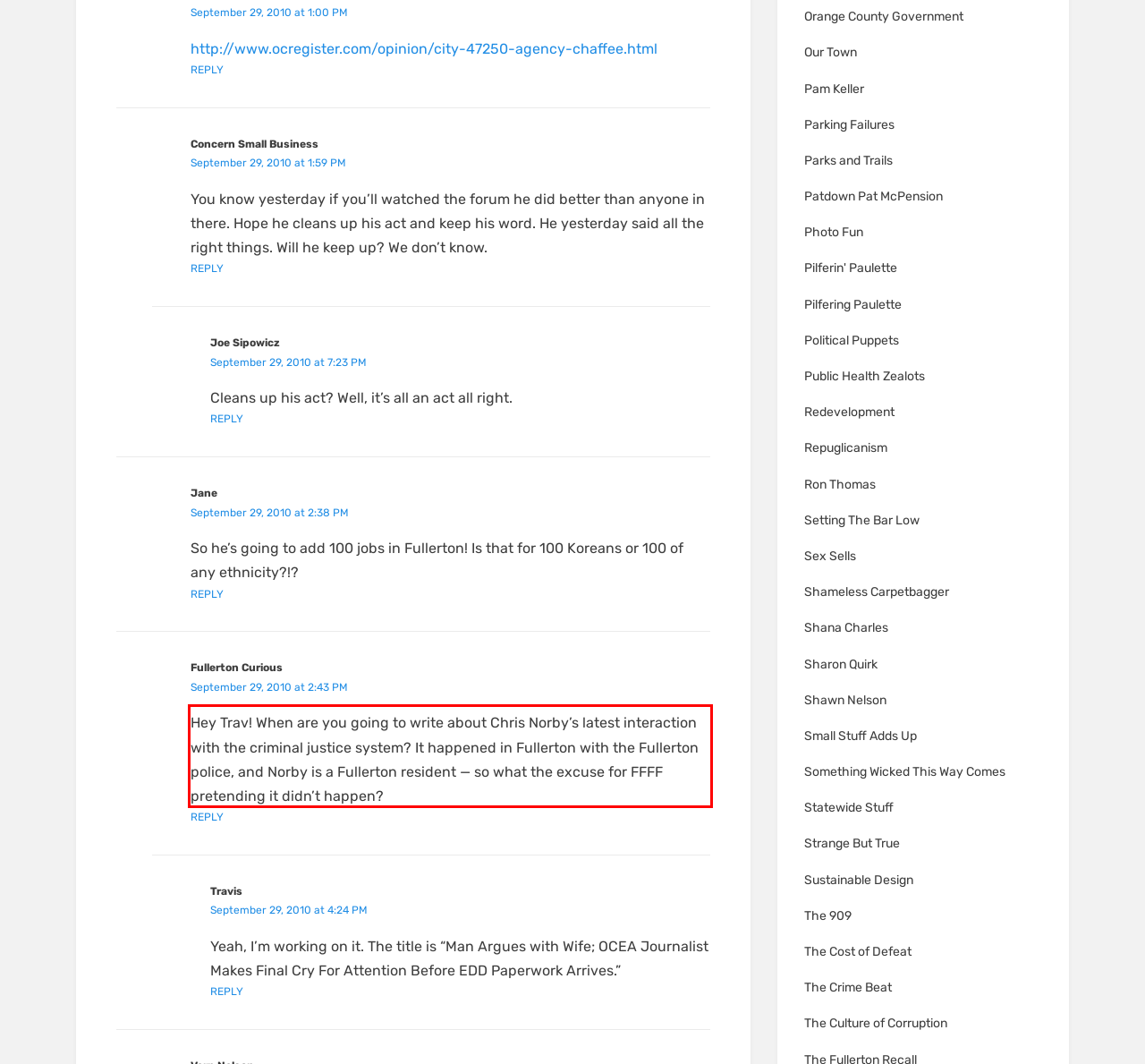You are given a screenshot of a webpage with a UI element highlighted by a red bounding box. Please perform OCR on the text content within this red bounding box.

Hey Trav! When are you going to write about Chris Norby’s latest interaction with the criminal justice system? It happened in Fullerton with the Fullerton police, and Norby is a Fullerton resident — so what the excuse for FFFF pretending it didn’t happen?